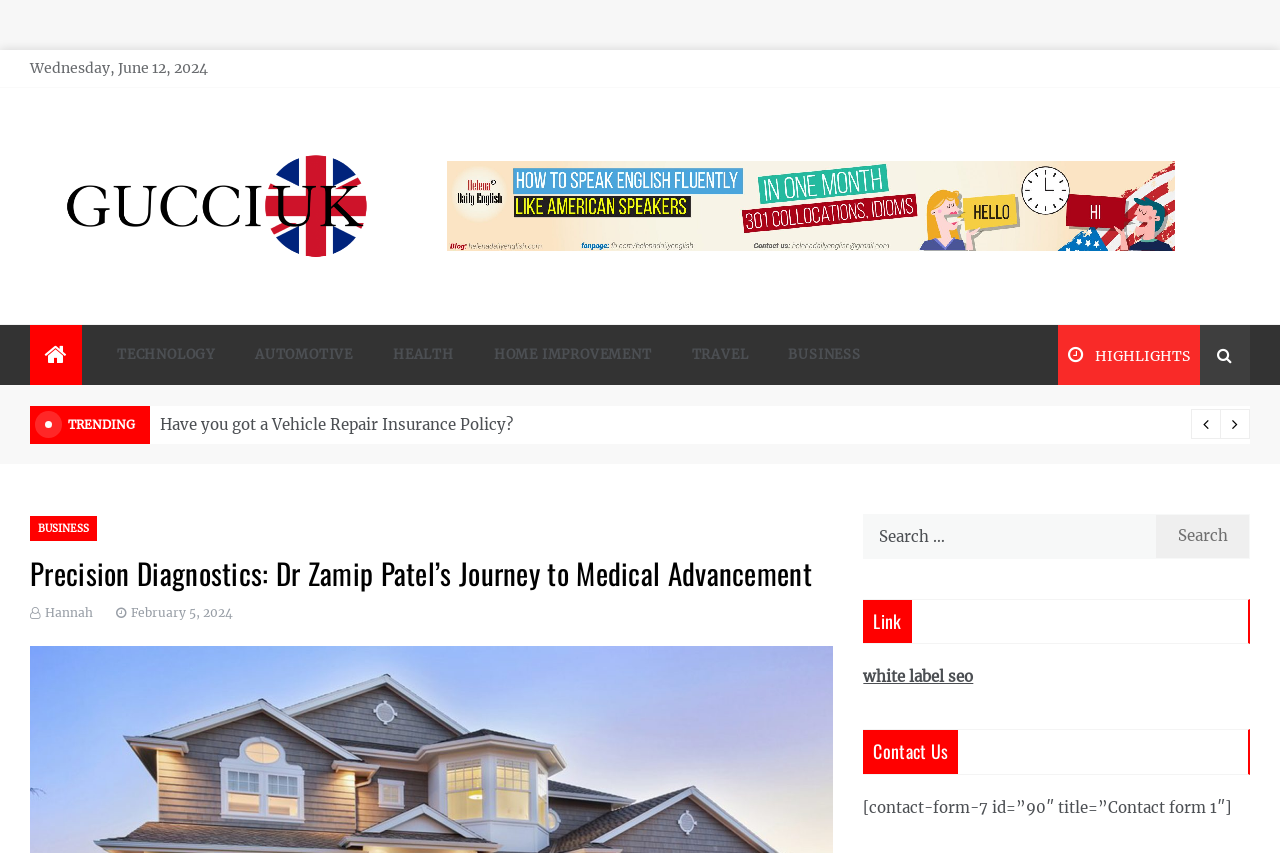Determine the bounding box coordinates for the clickable element required to fulfill the instruction: "Click on the HEALTH link". Provide the coordinates as four float numbers between 0 and 1, i.e., [left, top, right, bottom].

[0.291, 0.38, 0.37, 0.451]